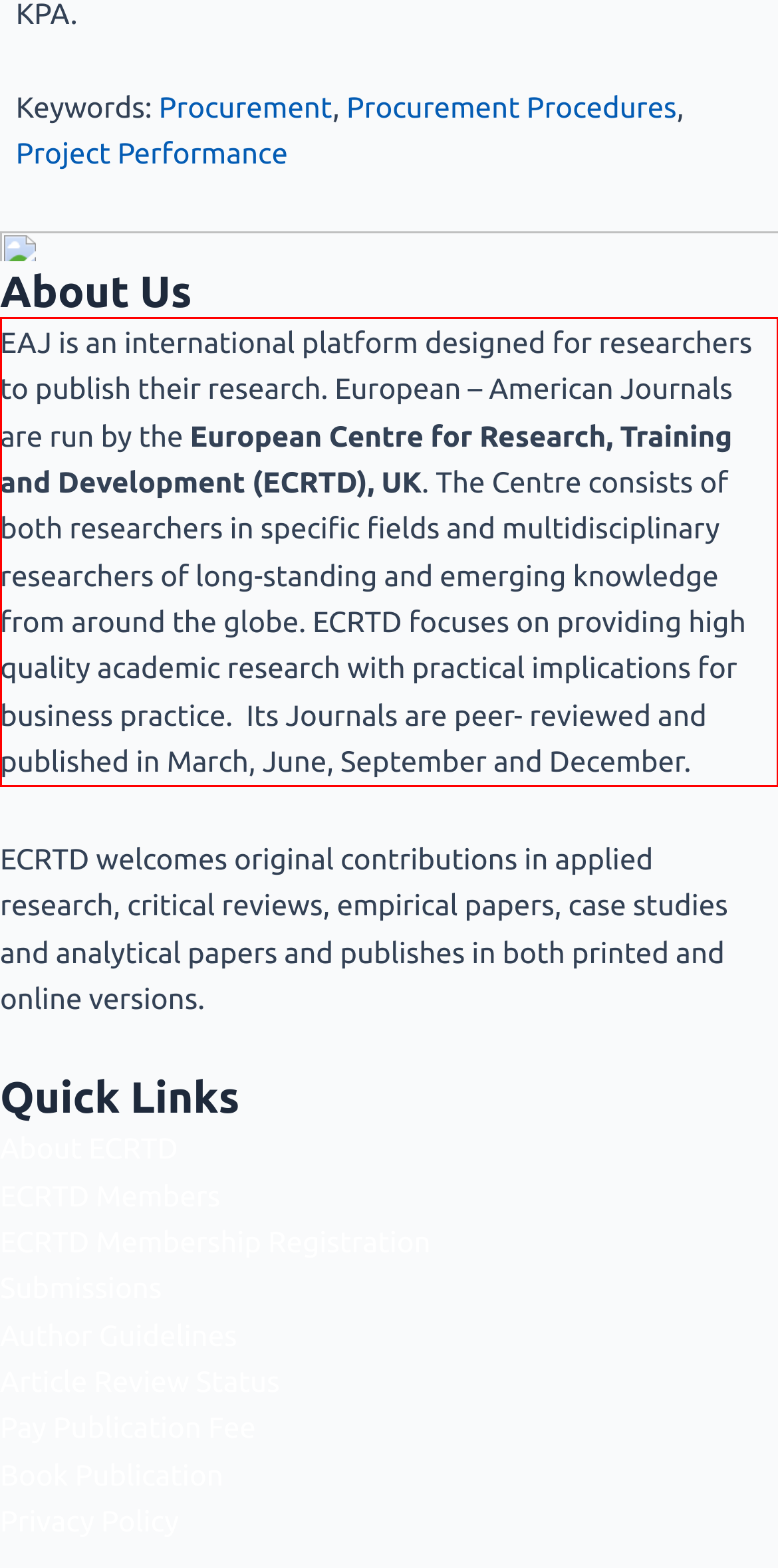In the screenshot of the webpage, find the red bounding box and perform OCR to obtain the text content restricted within this red bounding box.

EAJ is an international platform designed for researchers to publish their research. European – American Journals are run by the European Centre for Research, Training and Development (ECRTD), UK. The Centre consists of both researchers in specific fields and multidisciplinary researchers of long-standing and emerging knowledge from around the globe. ECRTD focuses on providing high quality academic research with practical implications for business practice. Its Journals are peer- reviewed and published in March, June, September and December.